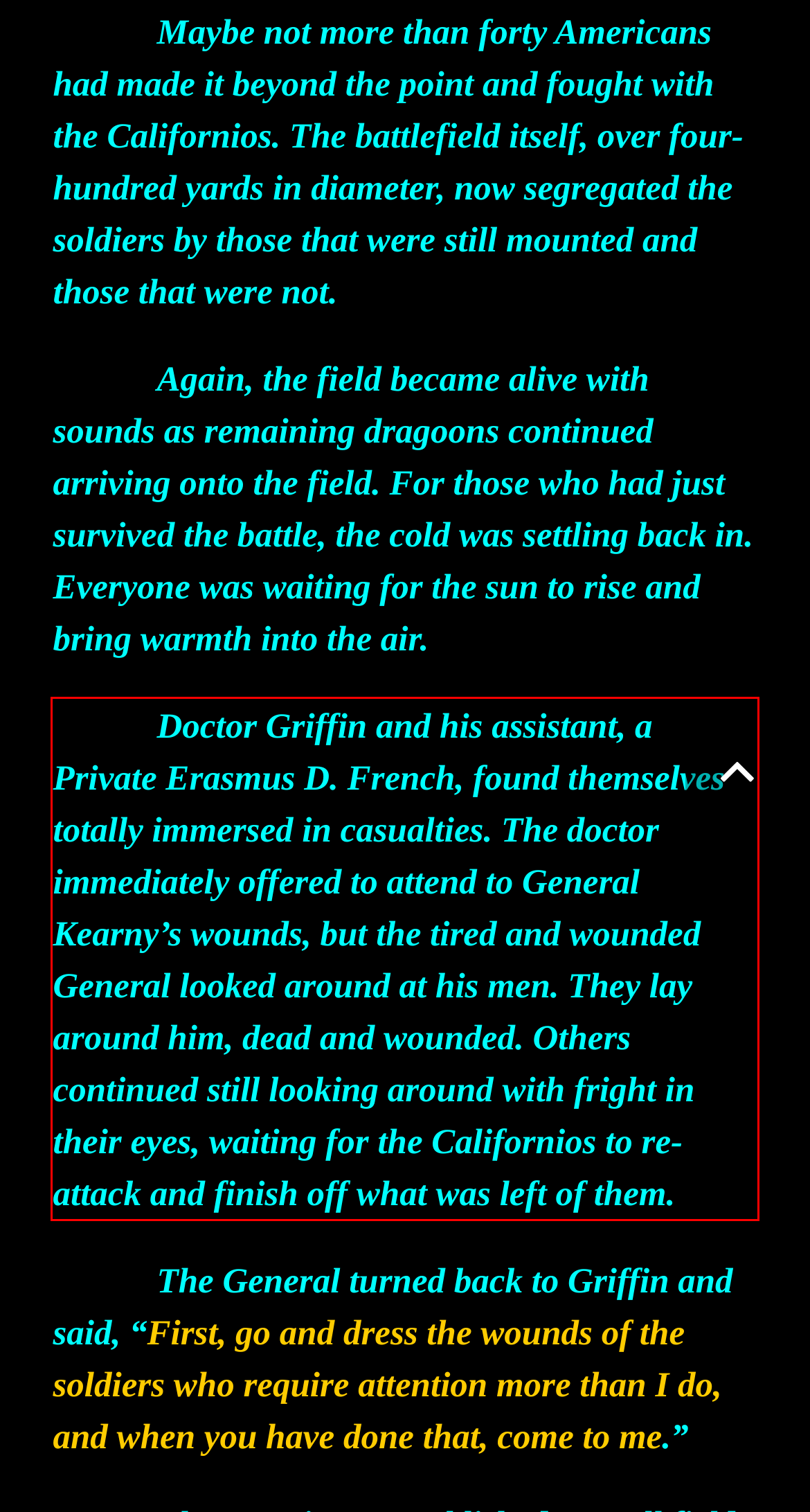Using the webpage screenshot, recognize and capture the text within the red bounding box.

Doctor Griffin and his assistant, a Private Erasmus D. French, found themselves totally immersed in casualties. The doctor immediately offered to attend to General Kearny’s wounds, but the tired and wounded General looked around at his men. They lay around him, dead and wounded. Others continued still looking around with fright in their eyes, waiting for the Californios to re-attack and finish off what was left of them.